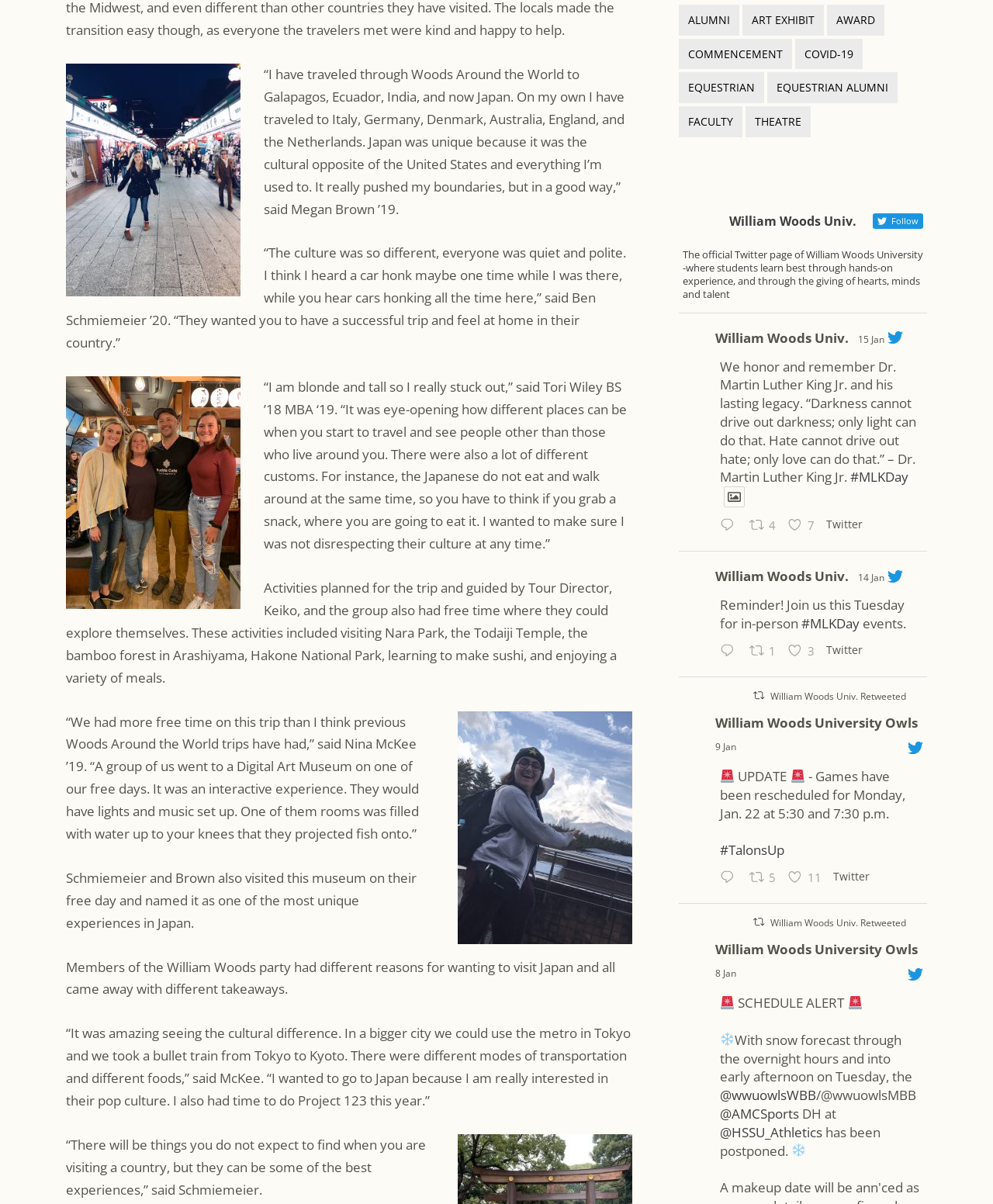Give the bounding box coordinates for the element described by: "Like on Twitter 1746910611026399634 7".

[0.789, 0.427, 0.828, 0.448]